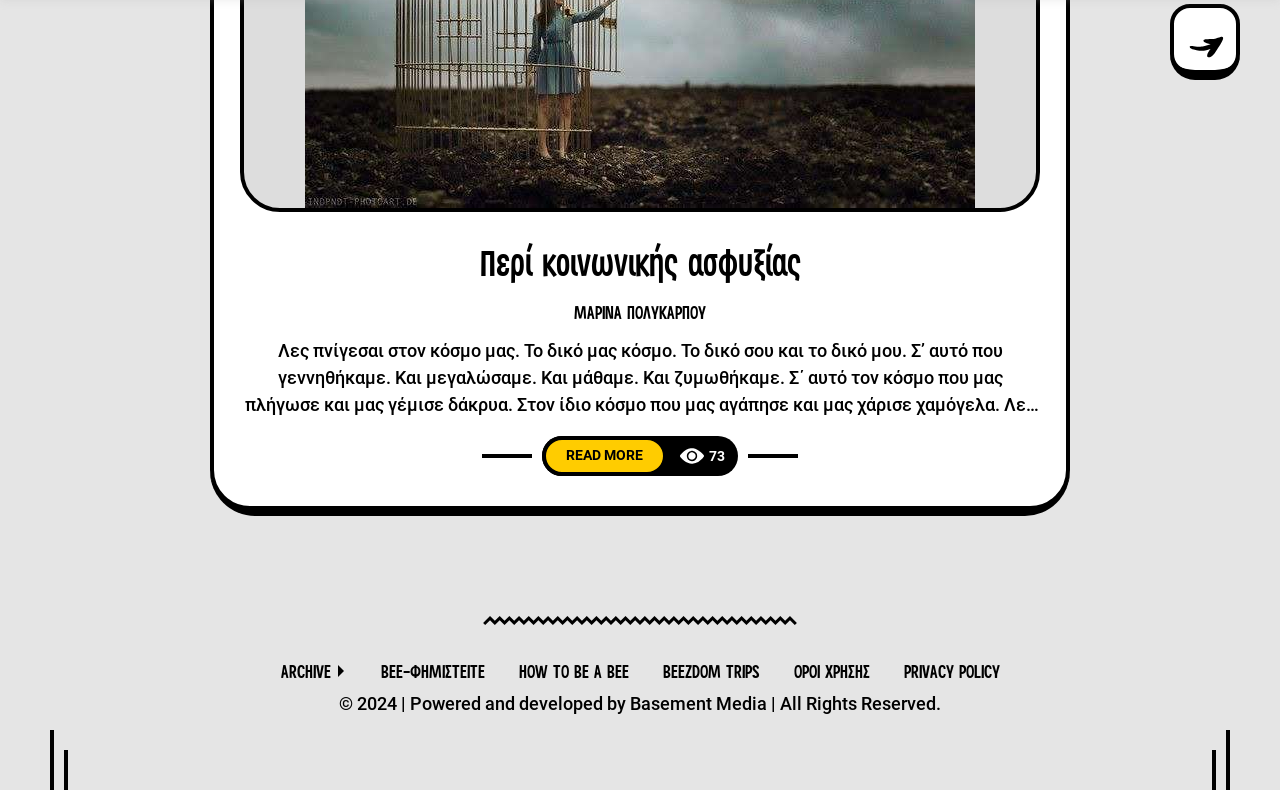Determine the bounding box coordinates of the section to be clicked to follow the instruction: "Go to the Basement Media website". The coordinates should be given as four float numbers between 0 and 1, formatted as [left, top, right, bottom].

[0.492, 0.877, 0.599, 0.903]